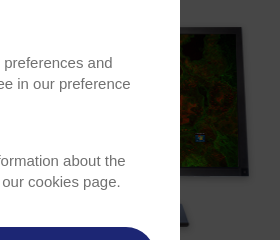Generate an elaborate description of what you see in the image.

The image displays a monitor featuring the interface of the Andor iQ3 Live Cell Imaging Software. The software is designed for imaging dynamic cellular processes, highlighting its user-friendly interface and advanced functionalities. In the background, rich, colorful visualizations of cellular structures are visible, showcasing the software's capabilities in providing detailed imaging solutions for live cell analysis. The layout emphasizes the importance of efficient workflows and rapid configurations in biological research. The window also includes a message regarding user preferences and cookie policies, indicating a commitment to user experience and data privacy.